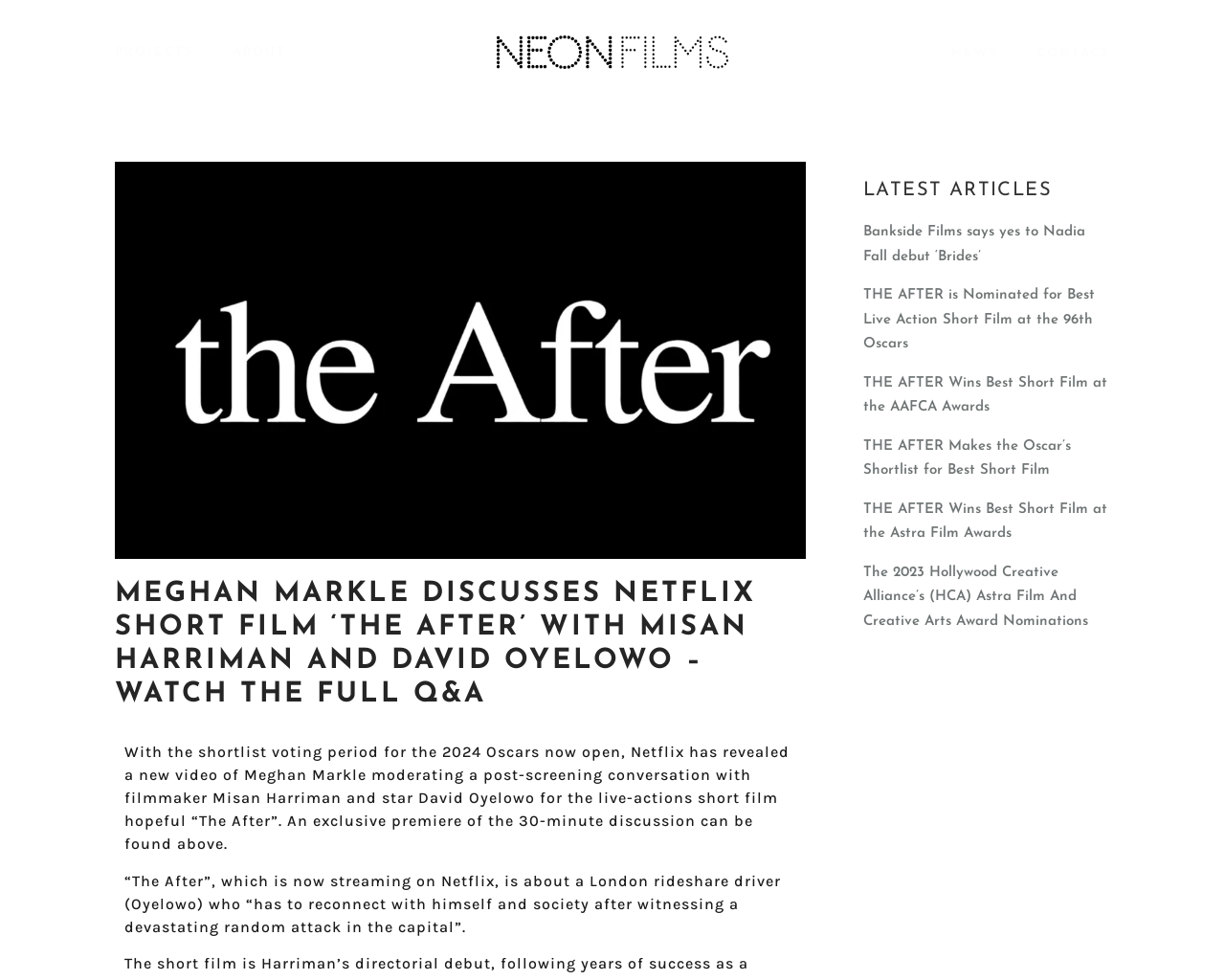Please study the image and answer the question comprehensively:
What is the name of the star mentioned in the article?

I found the answer by reading the article's content, specifically the sentence 'Netflix has revealed a new video of Meghan Markle moderating a post-screening conversation with filmmaker Misan Harriman and star David Oyelowo for the live-actions short film hopeful “The After”.'